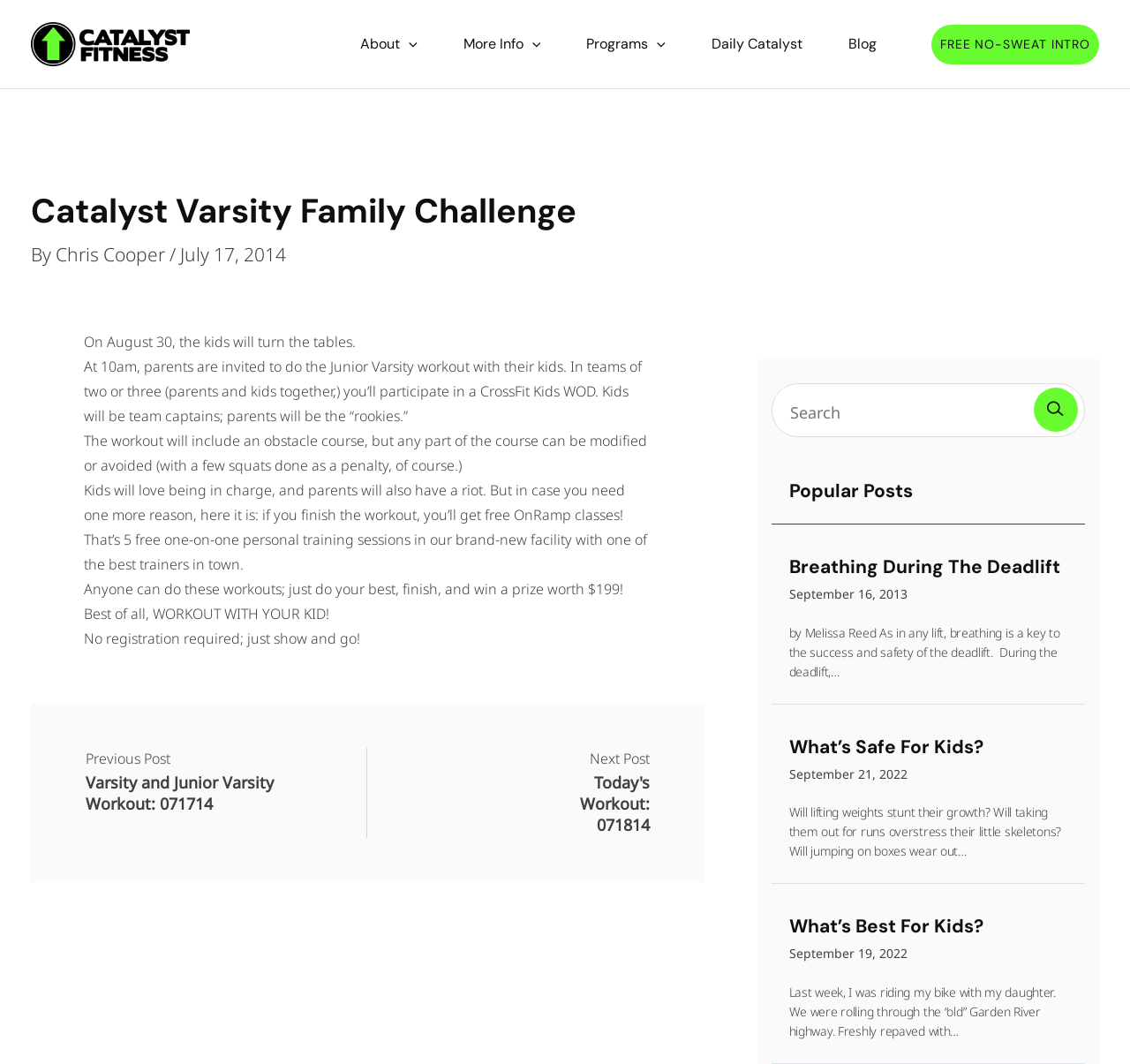Identify the bounding box coordinates for the UI element described as follows: "parent_node: About aria-label="Menu Toggle"". Ensure the coordinates are four float numbers between 0 and 1, formatted as [left, top, right, bottom].

[0.354, 0.022, 0.369, 0.062]